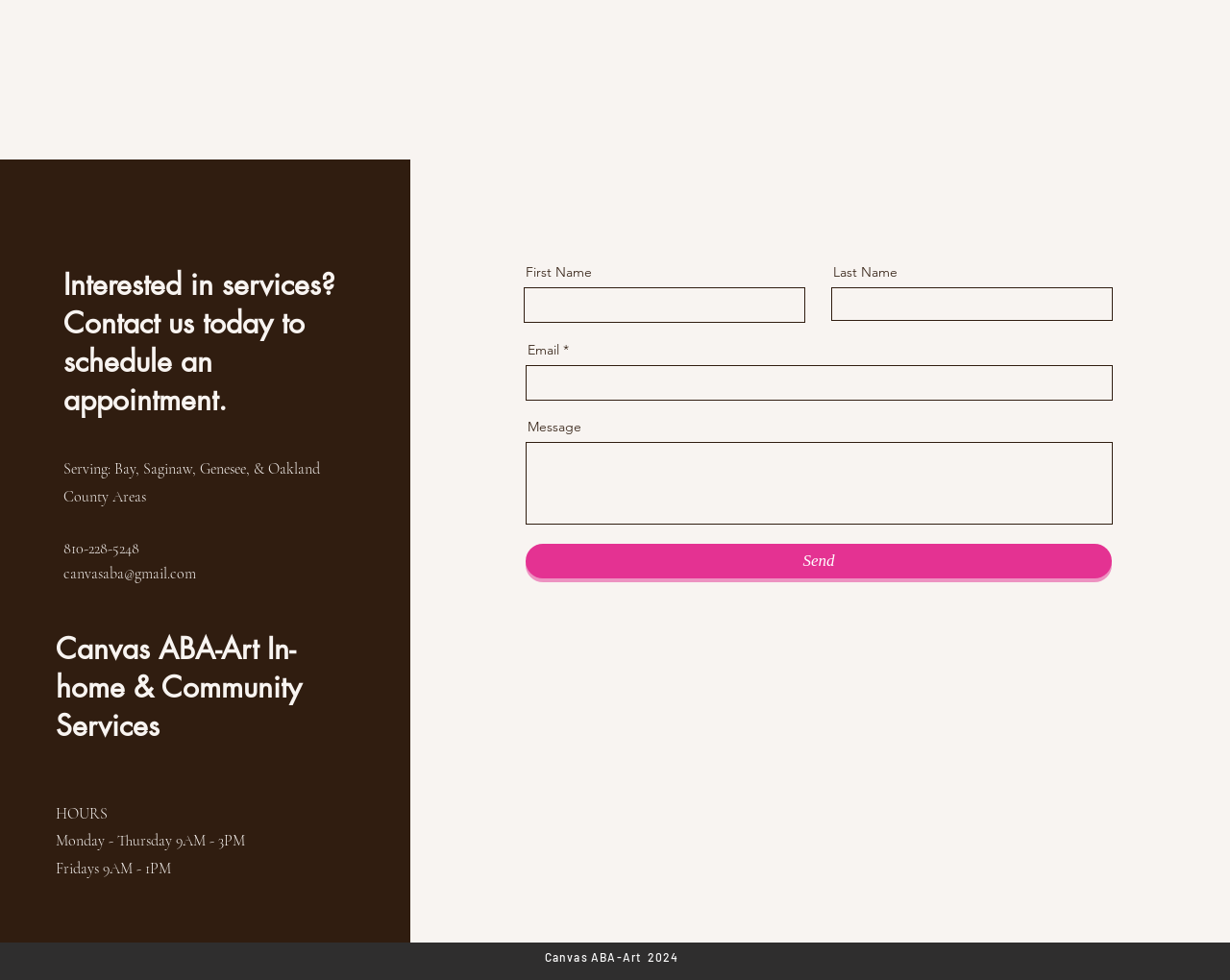What counties are served by Canvas ABA-Art?
Please provide a detailed and comprehensive answer to the question.

The counties served by Canvas ABA-Art can be found in the top section of the webpage, below the heading 'Interested in services? Contact us today to schedule an appointment.'